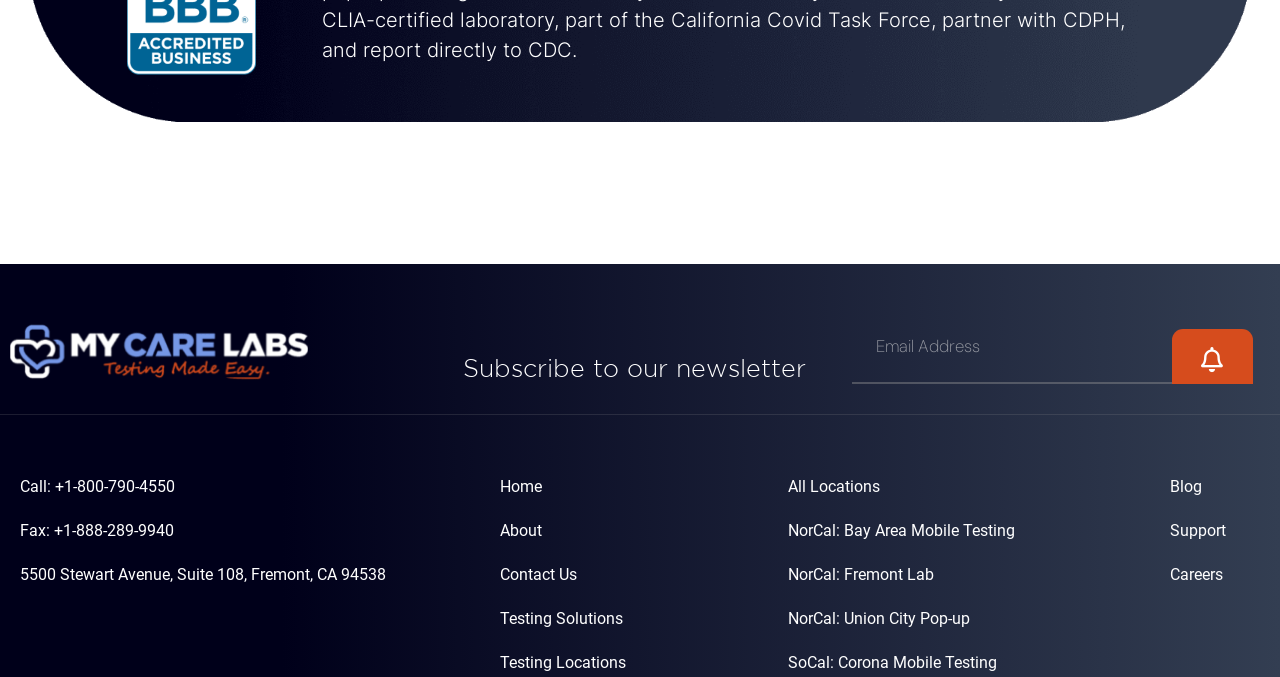Locate the coordinates of the bounding box for the clickable region that fulfills this instruction: "Call the phone number".

[0.016, 0.702, 0.312, 0.737]